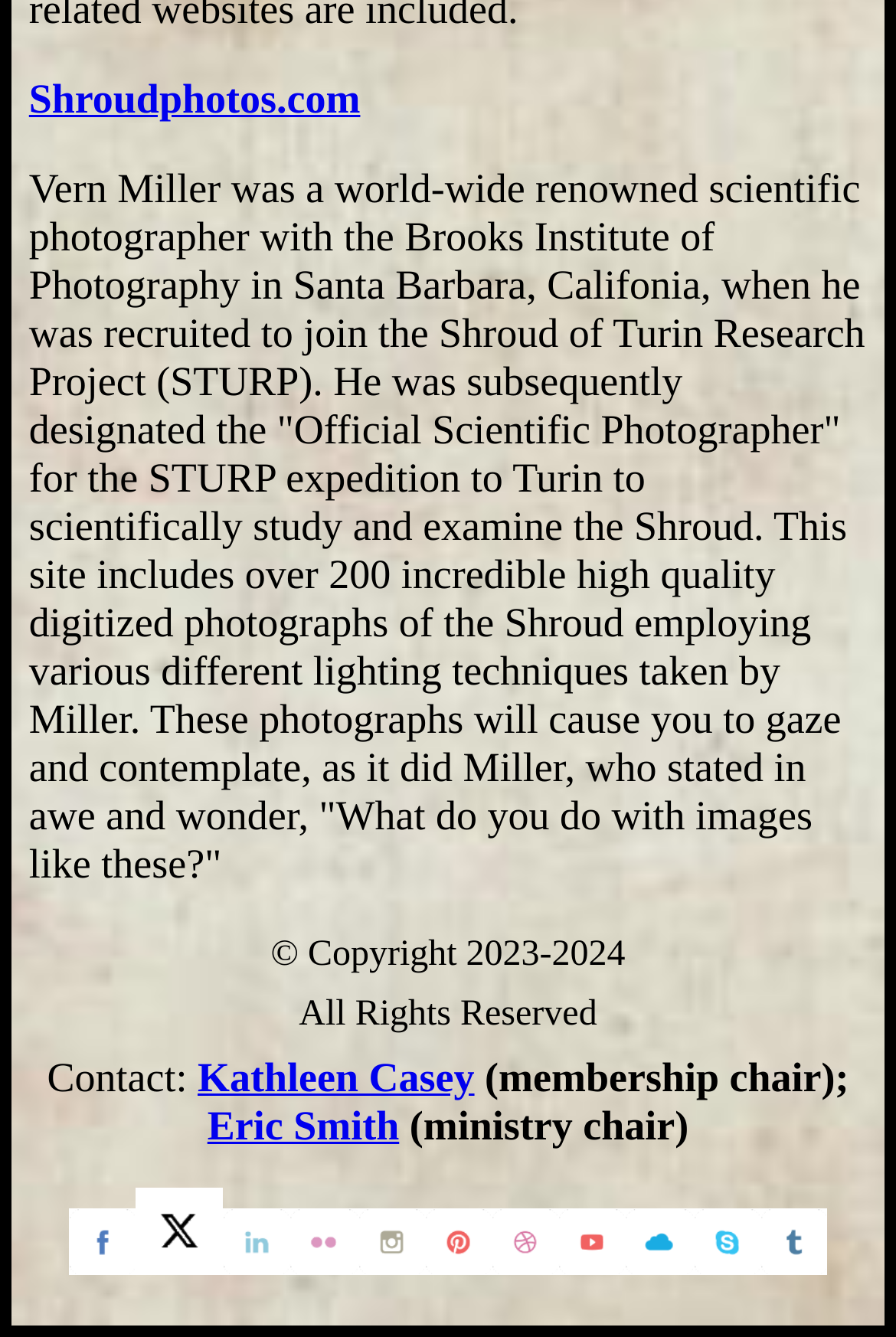Find and provide the bounding box coordinates for the UI element described with: "Kathleen Casey".

[0.221, 0.789, 0.53, 0.823]